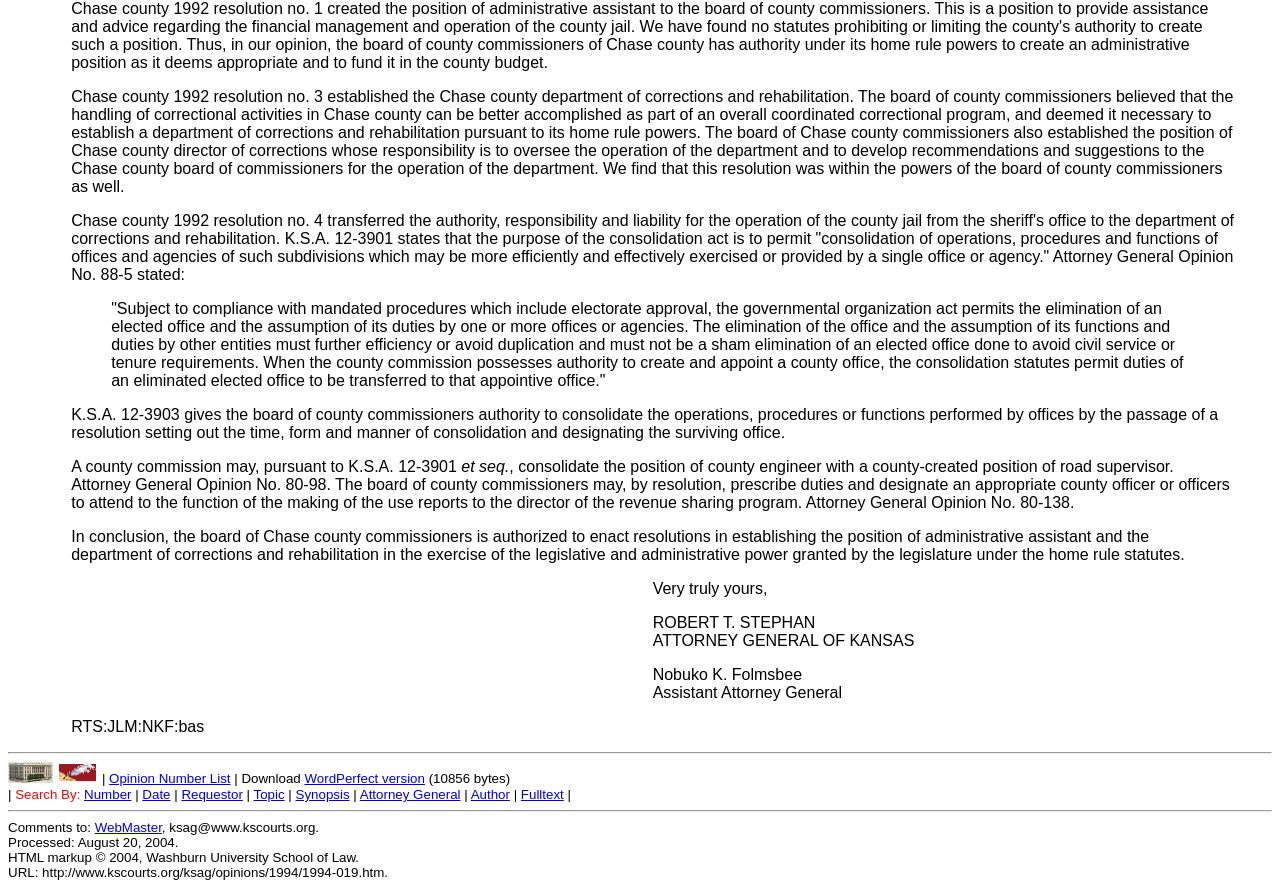Locate the bounding box of the UI element based on this description: "Youtube". Provide four float numbers between 0 and 1 as [left, top, right, bottom].

None